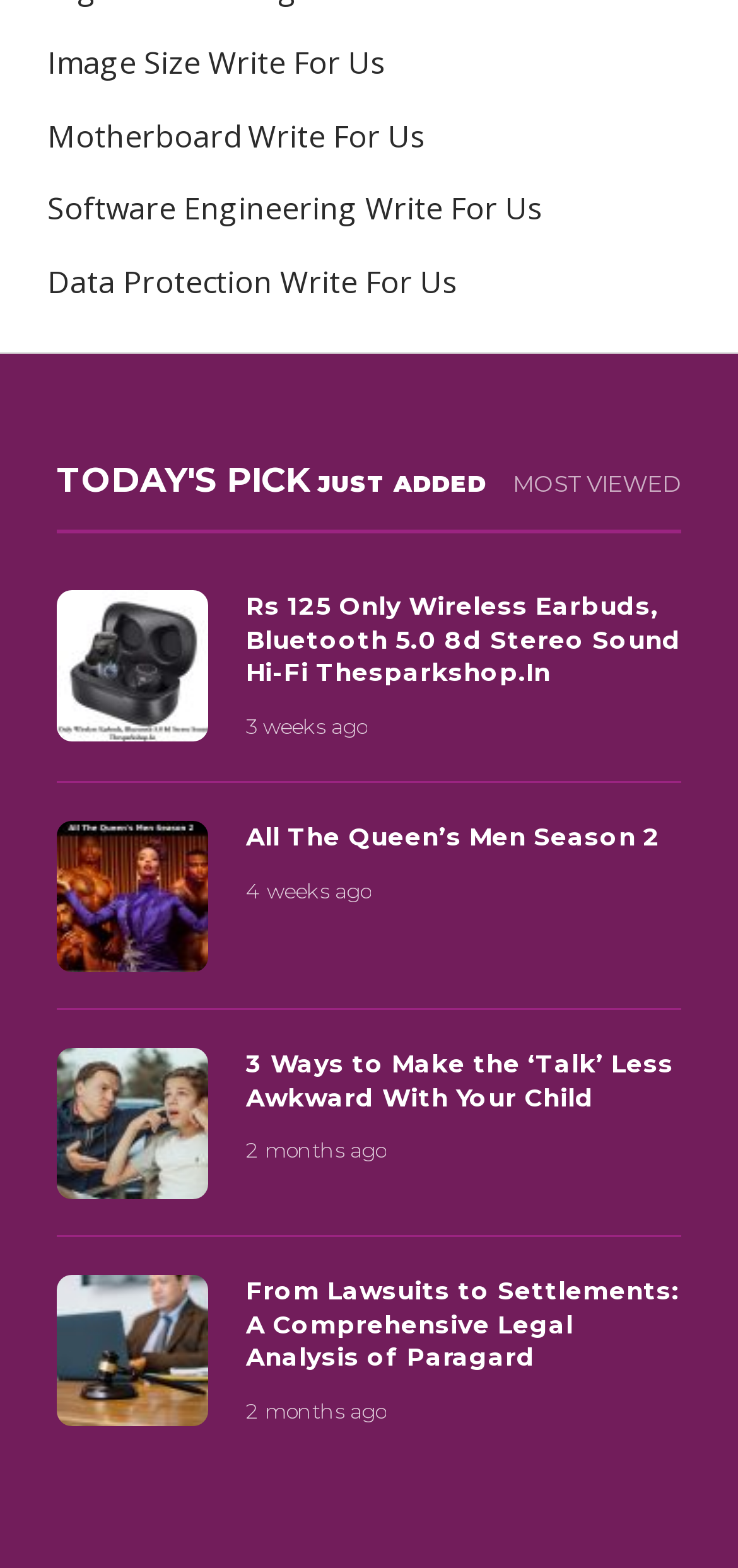Determine the bounding box coordinates of the region I should click to achieve the following instruction: "View the details of 'All The Queen’s Men Season 2'". Ensure the bounding box coordinates are four float numbers between 0 and 1, i.e., [left, top, right, bottom].

[0.333, 0.524, 0.923, 0.545]